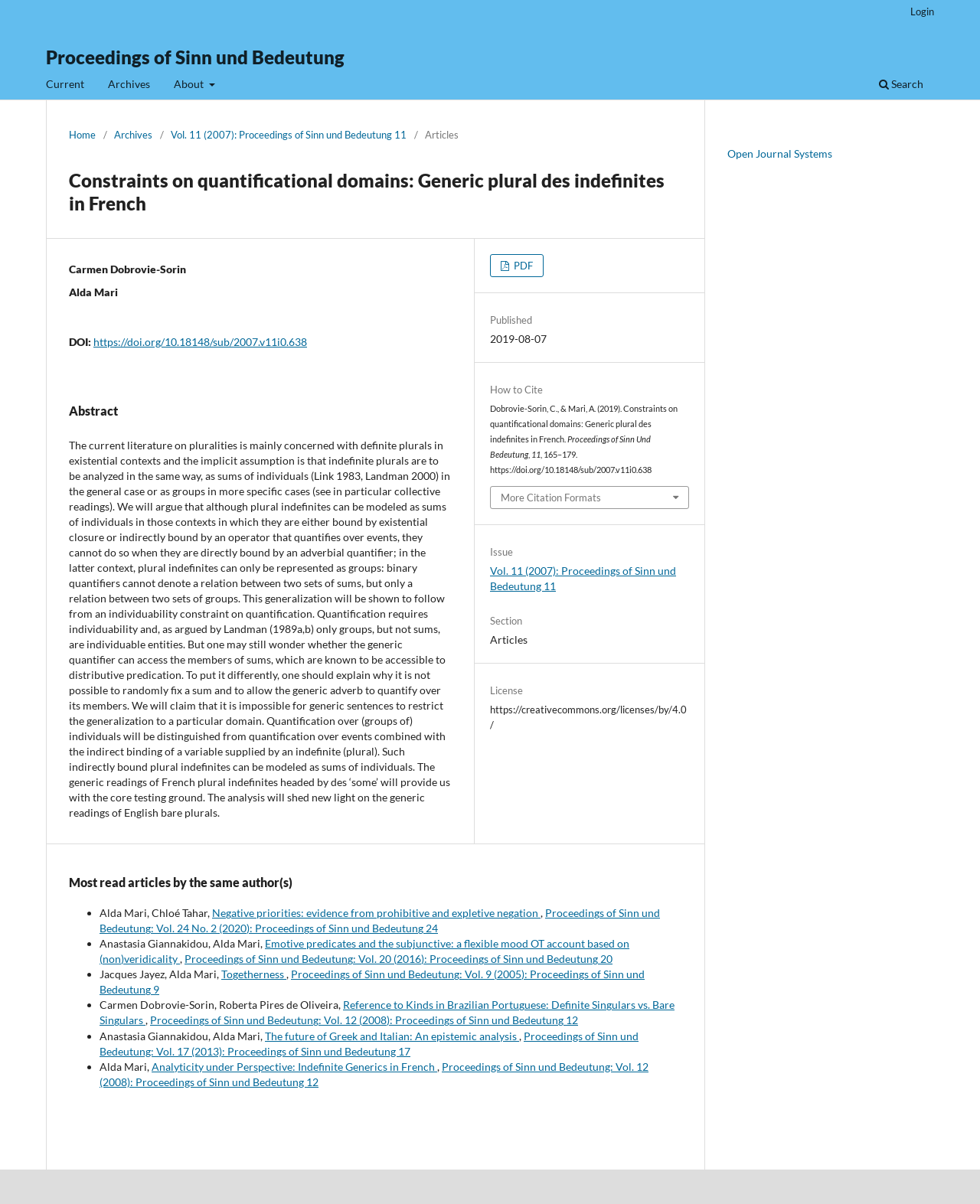Determine the bounding box coordinates of the clickable region to follow the instruction: "Cite the current article in a different format".

[0.501, 0.404, 0.702, 0.422]